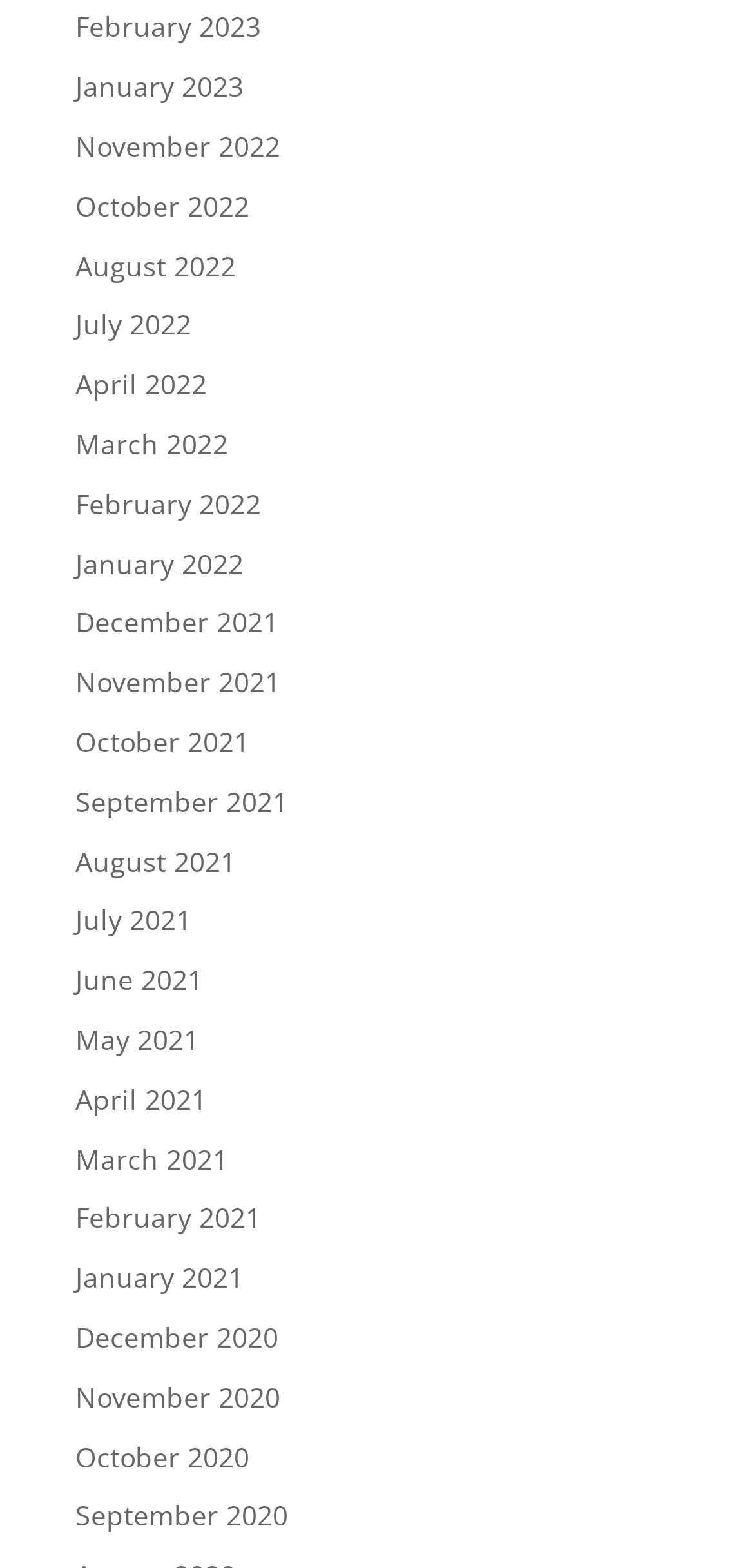Could you determine the bounding box coordinates of the clickable element to complete the instruction: "go to January 2022"? Provide the coordinates as four float numbers between 0 and 1, i.e., [left, top, right, bottom].

[0.1, 0.347, 0.323, 0.371]